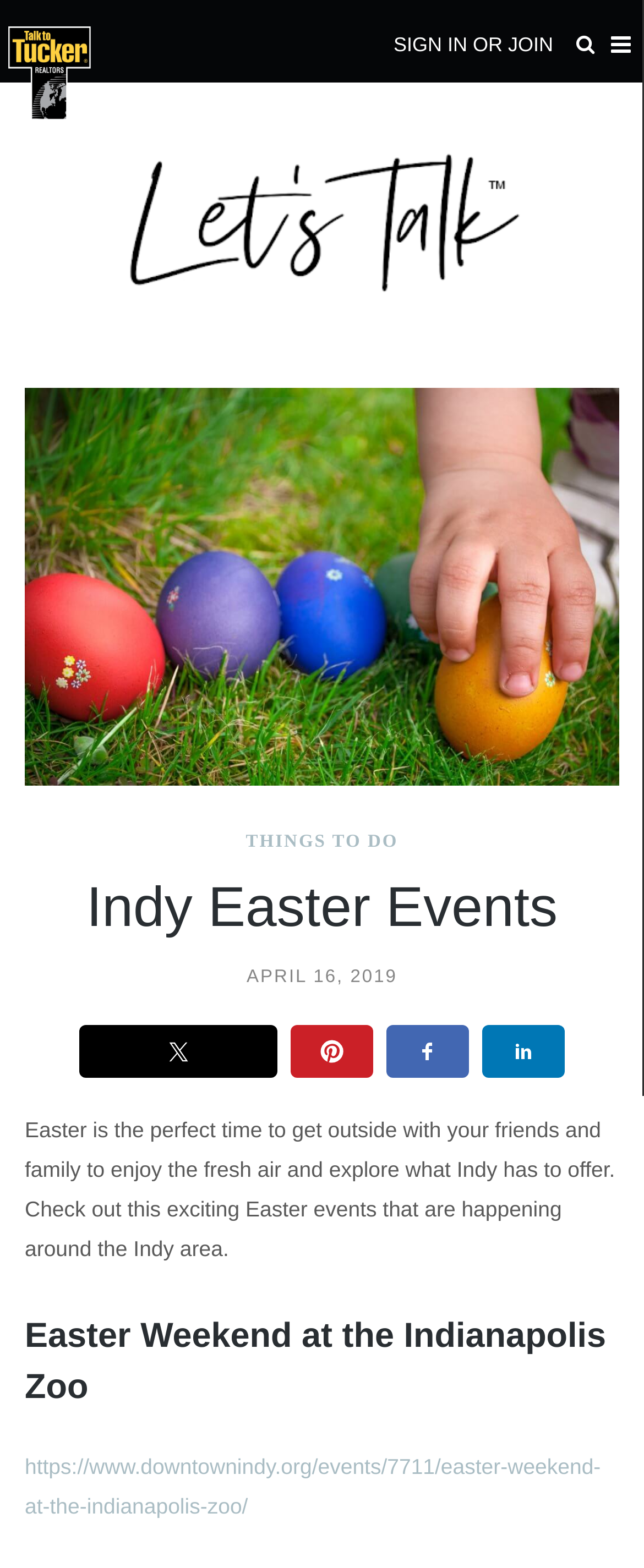Offer a detailed explanation of the webpage layout and contents.

The webpage is about Indy Easter events. At the top left, there is a "Talk to Tucker" link with an accompanying image. On the top right, there are three links: a search icon, an empty link, and a "SIGN IN OR JOIN" link. Below the top section, there is a large "TalkToTucker.com" link with two images: a logo and an "Easter Basket Fillers Eggs" image. 

To the right of the "Easter Basket Fillers Eggs" image, there is a "PIN IT" link. Below the "TalkToTucker.com" link, there is a header section with a "THINGS TO DO" link and two headings: "Indy Easter Events" and "APRIL 16, 2019". 

Under the header section, there are four social media sharing buttons: Twitter, Pinterest, Facebook, and LinkedIn. Below the sharing buttons, there is a paragraph of text describing Easter as a perfect time to get outside and enjoy the fresh air, and it invites readers to check out exciting Easter events happening around the Indy area.

Finally, at the bottom, there is a heading "Easter Weekend at the Indianapolis Zoo" and a link to the event page on the Downtown Indy website.